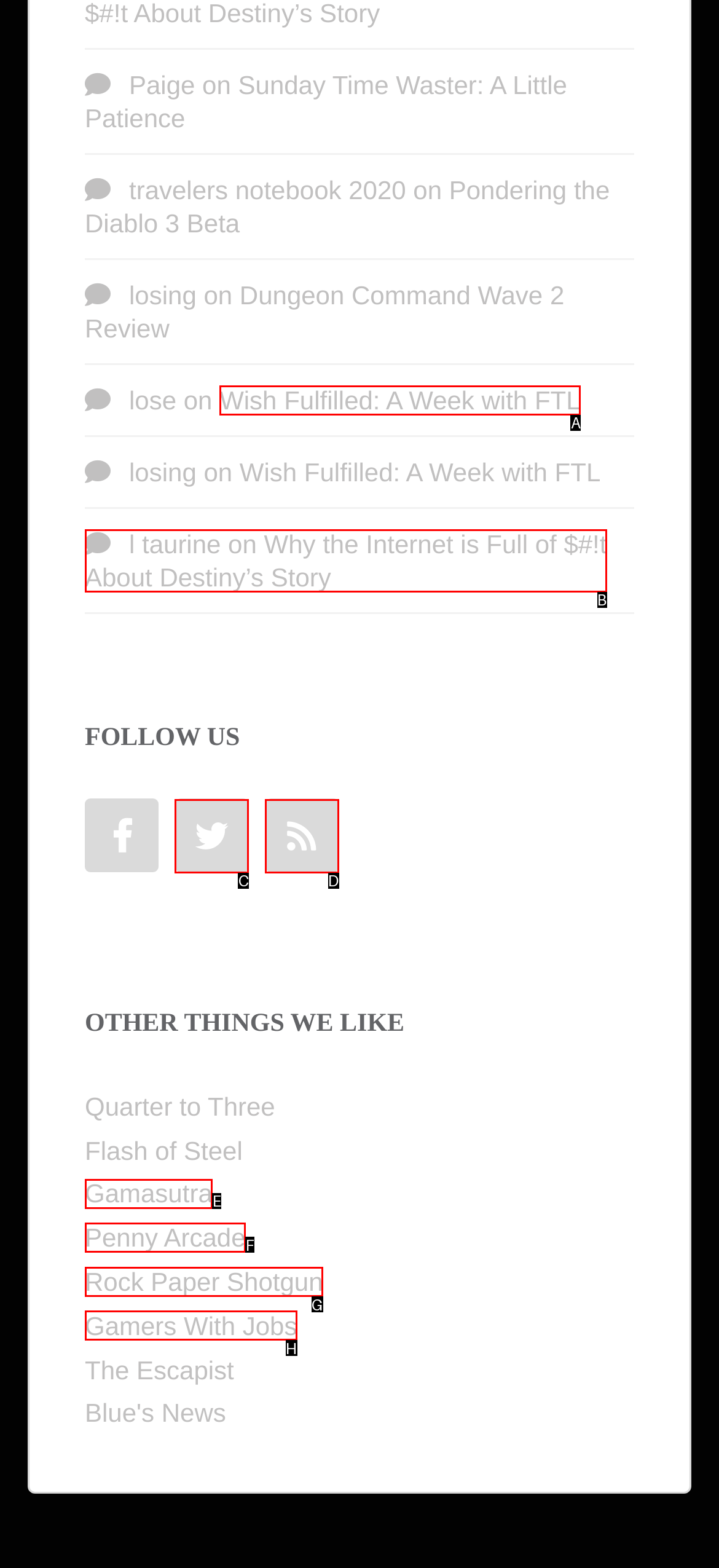Choose the UI element you need to click to carry out the task: Check out 'Rock Paper Shotgun'.
Respond with the corresponding option's letter.

G